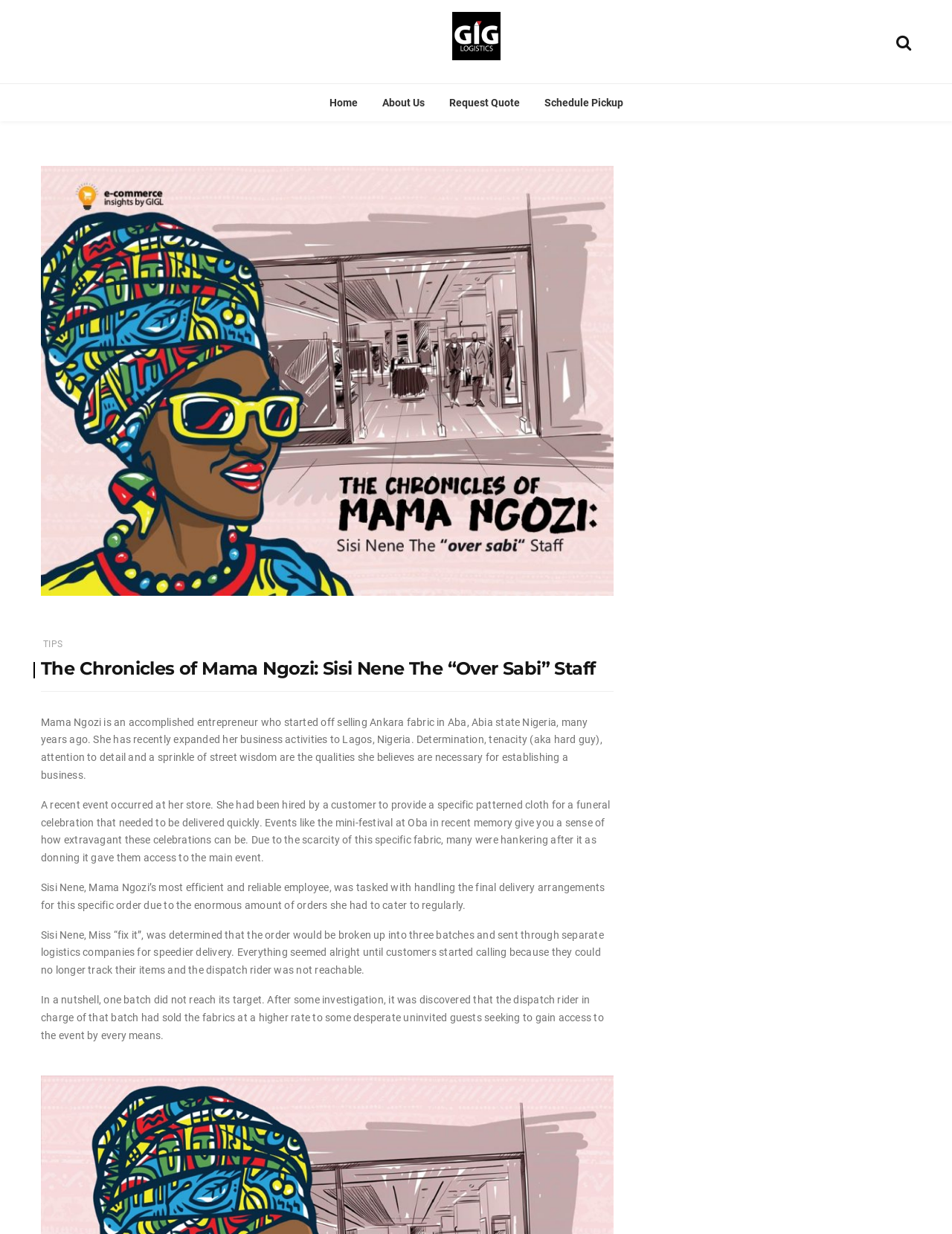Kindly determine the bounding box coordinates for the clickable area to achieve the given instruction: "Go to Home".

[0.334, 0.068, 0.387, 0.098]